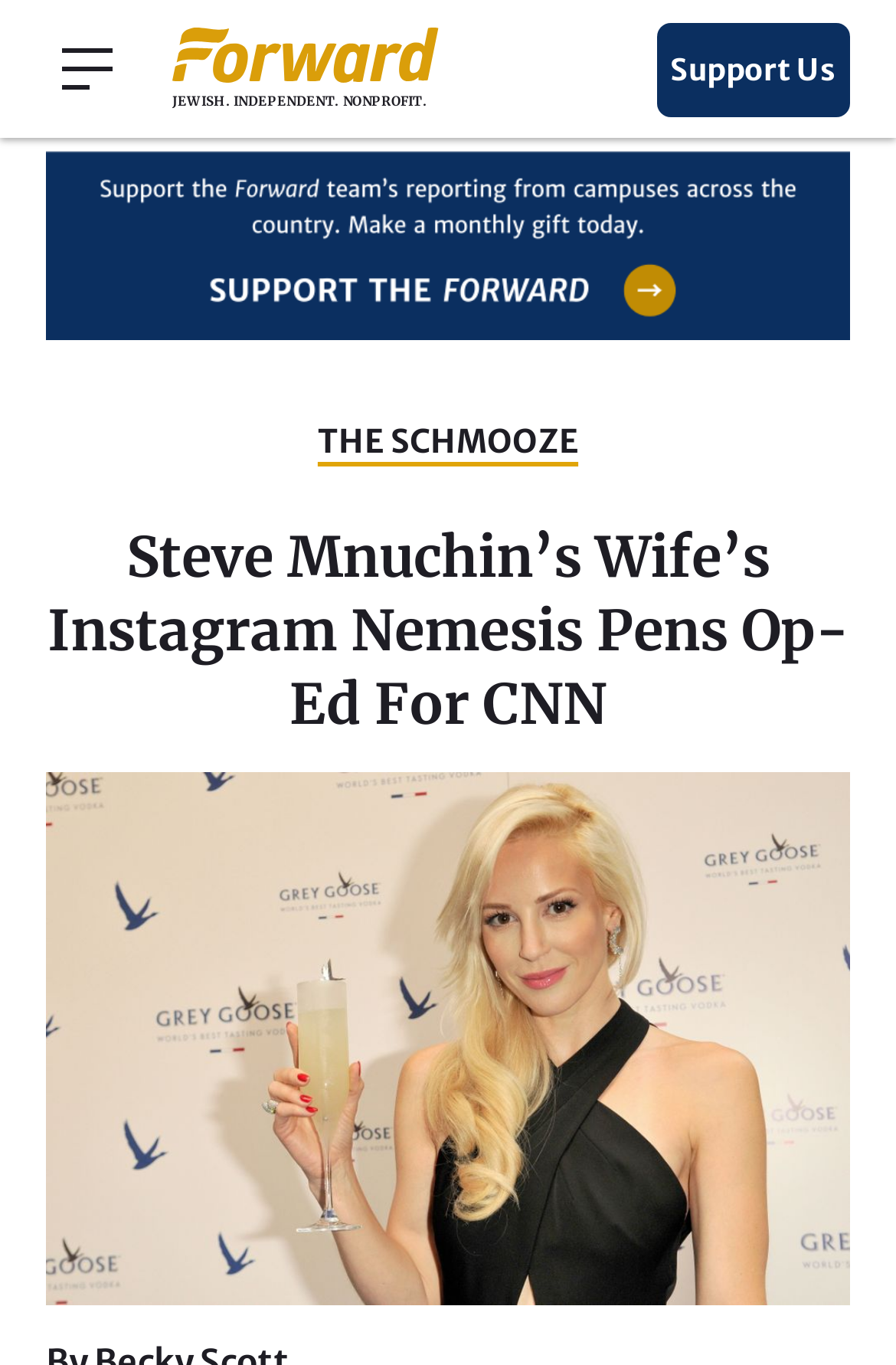Provide the bounding box coordinates for the specified HTML element described in this description: "parent_node: JEWISH. INDEPENDENT. NONPROFIT.". The coordinates should be four float numbers ranging from 0 to 1, in the format [left, top, right, bottom].

[0.192, 0.02, 0.501, 0.061]